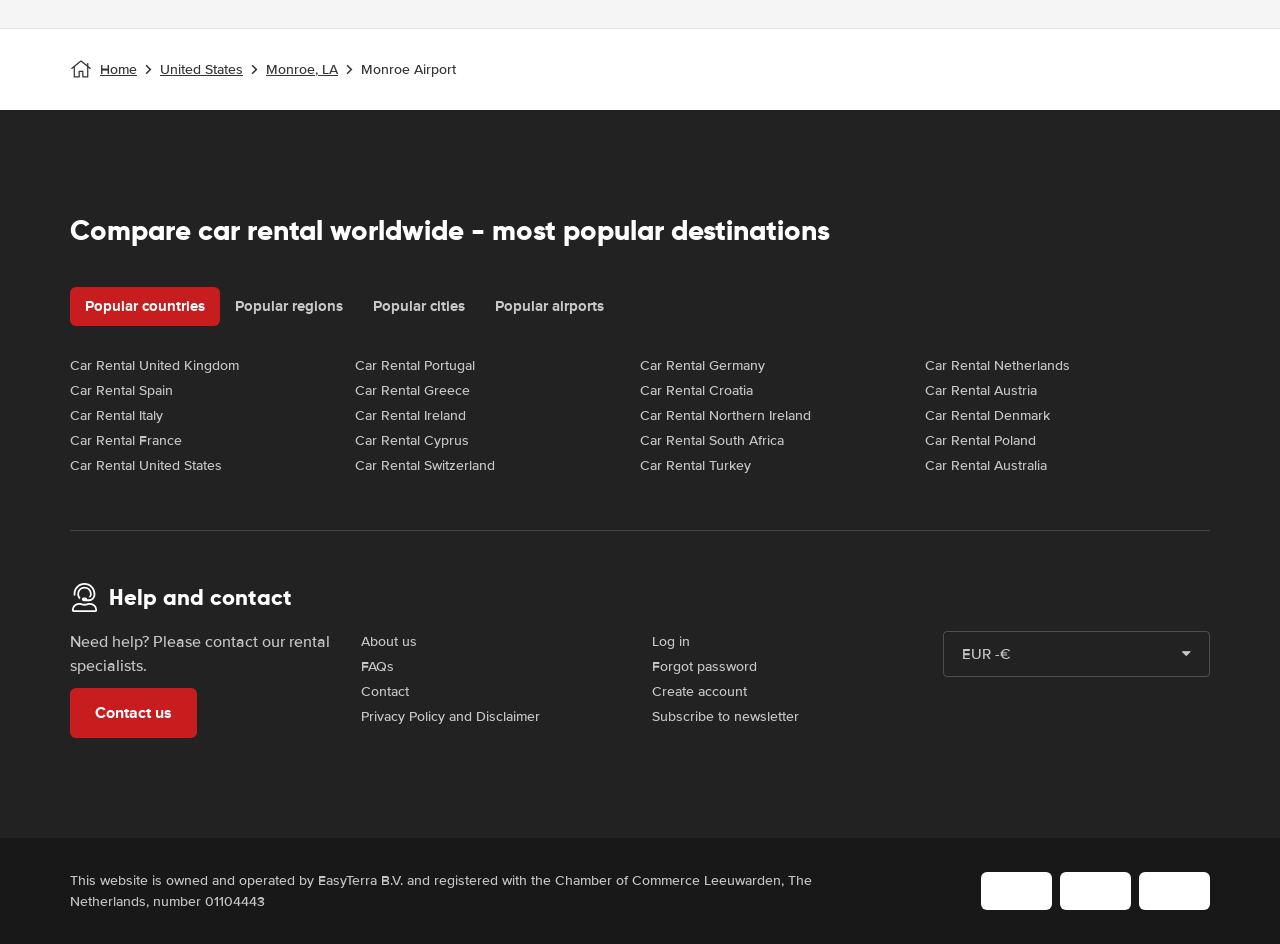Provide a one-word or brief phrase answer to the question:
What is the name of the airport?

Monroe Airport